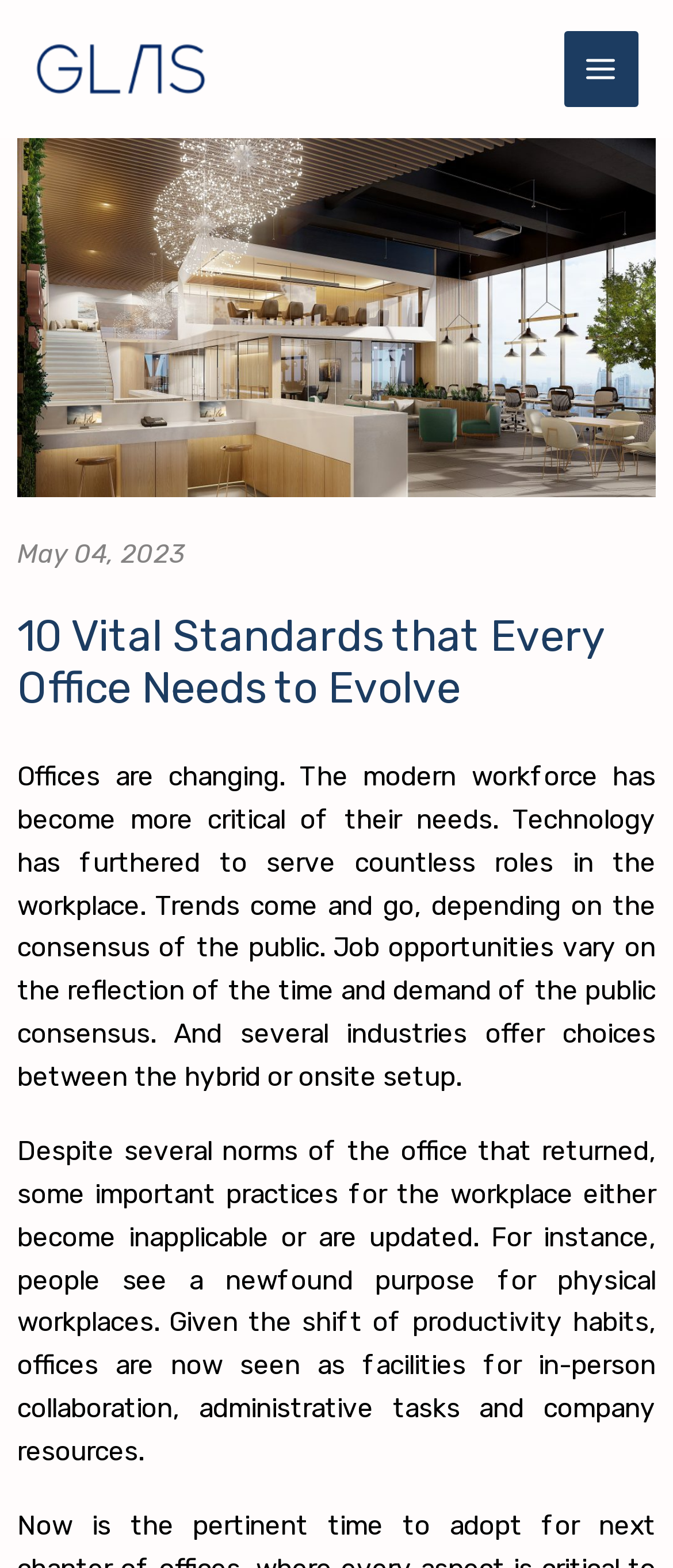What is the current state of offices according to the webpage?
Relying on the image, give a concise answer in one word or a brief phrase.

Changing